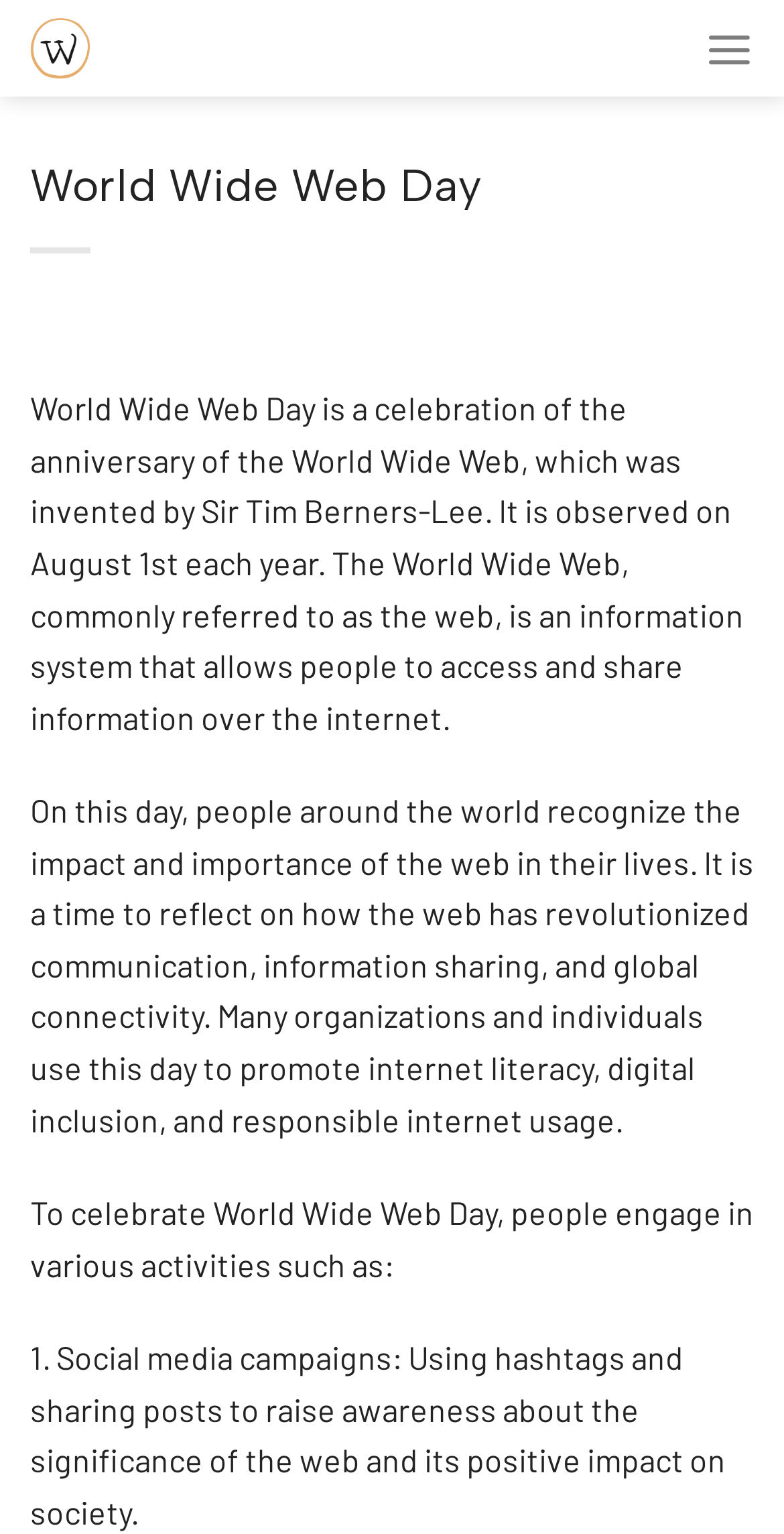What is the World Wide Web commonly referred to as?
Analyze the image and deliver a detailed answer to the question.

The answer can be found in the first paragraph of the webpage, which states 'The World Wide Web, commonly referred to as the web, is an information system that allows people to access and share information over the internet.'